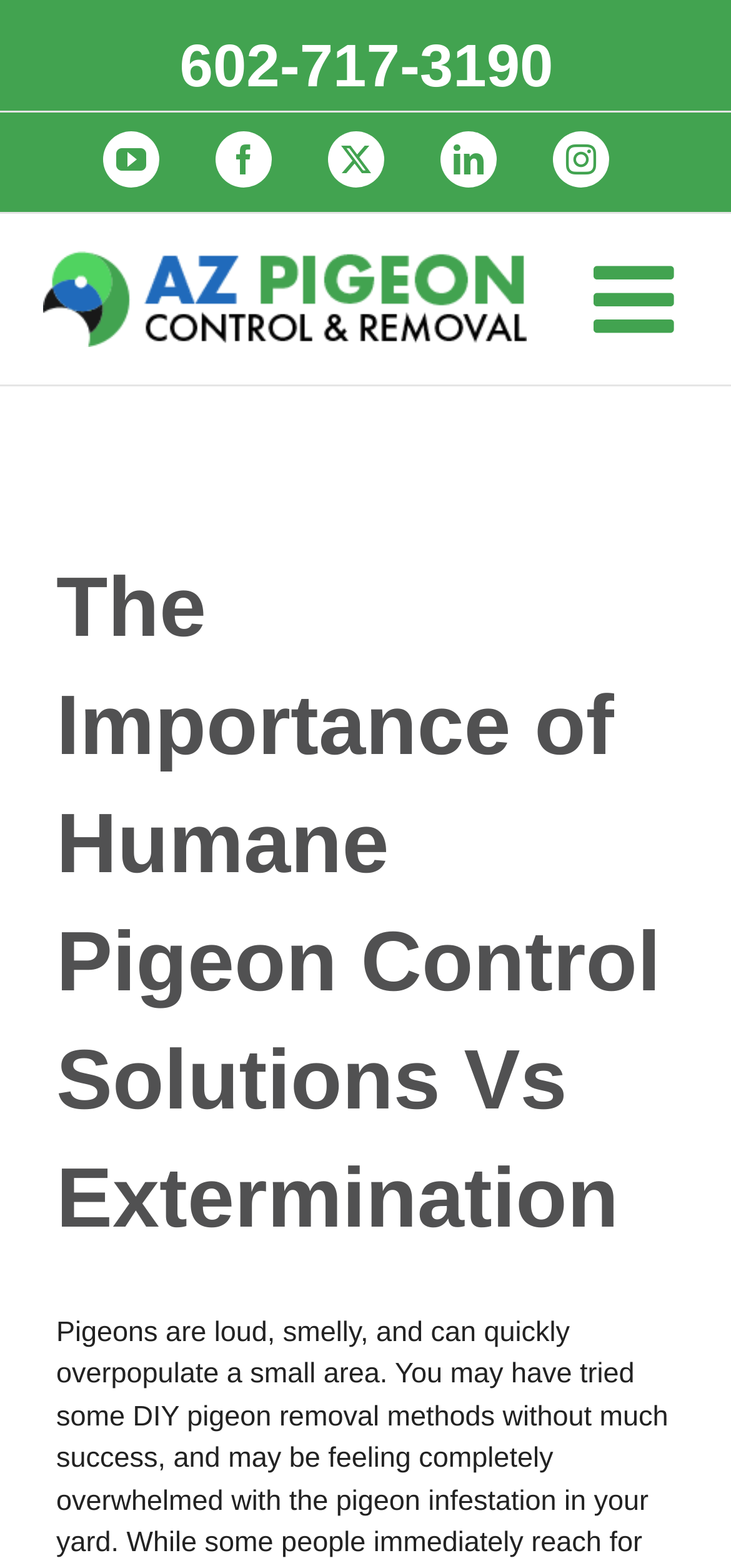Please specify the bounding box coordinates in the format (top-left x, top-left y, bottom-right x, bottom-right y), with values ranging from 0 to 1. Identify the bounding box for the UI component described as follows: aria-label="Toggle mobile menu"

[0.812, 0.16, 0.94, 0.22]